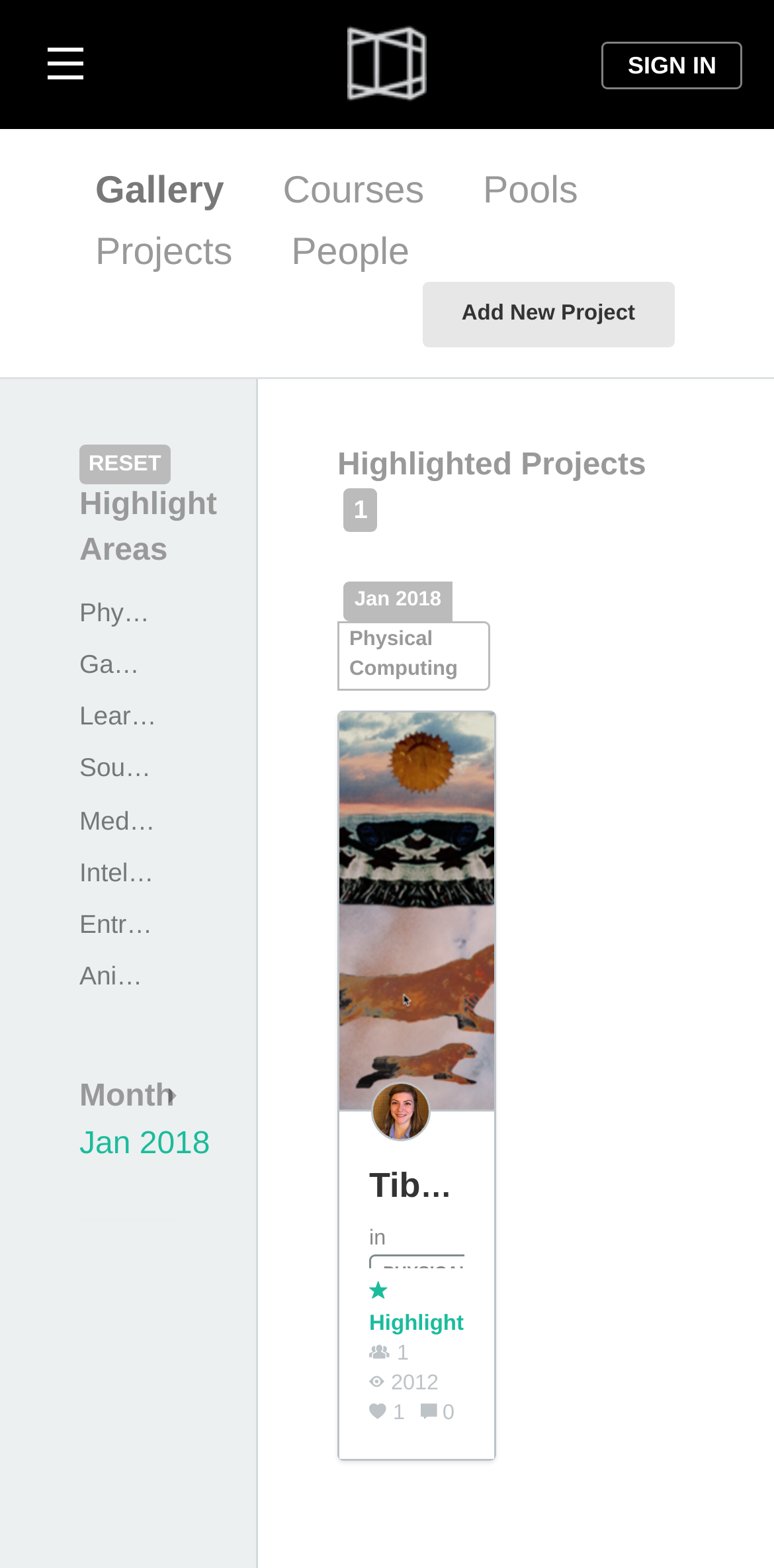From the element description Learning Media, predict the bounding box coordinates of the UI element. The coordinates must be specified in the format (top-left x, top-left y, bottom-right x, bottom-right y) and should be within the 0 to 1 range.

[0.103, 0.447, 0.332, 0.466]